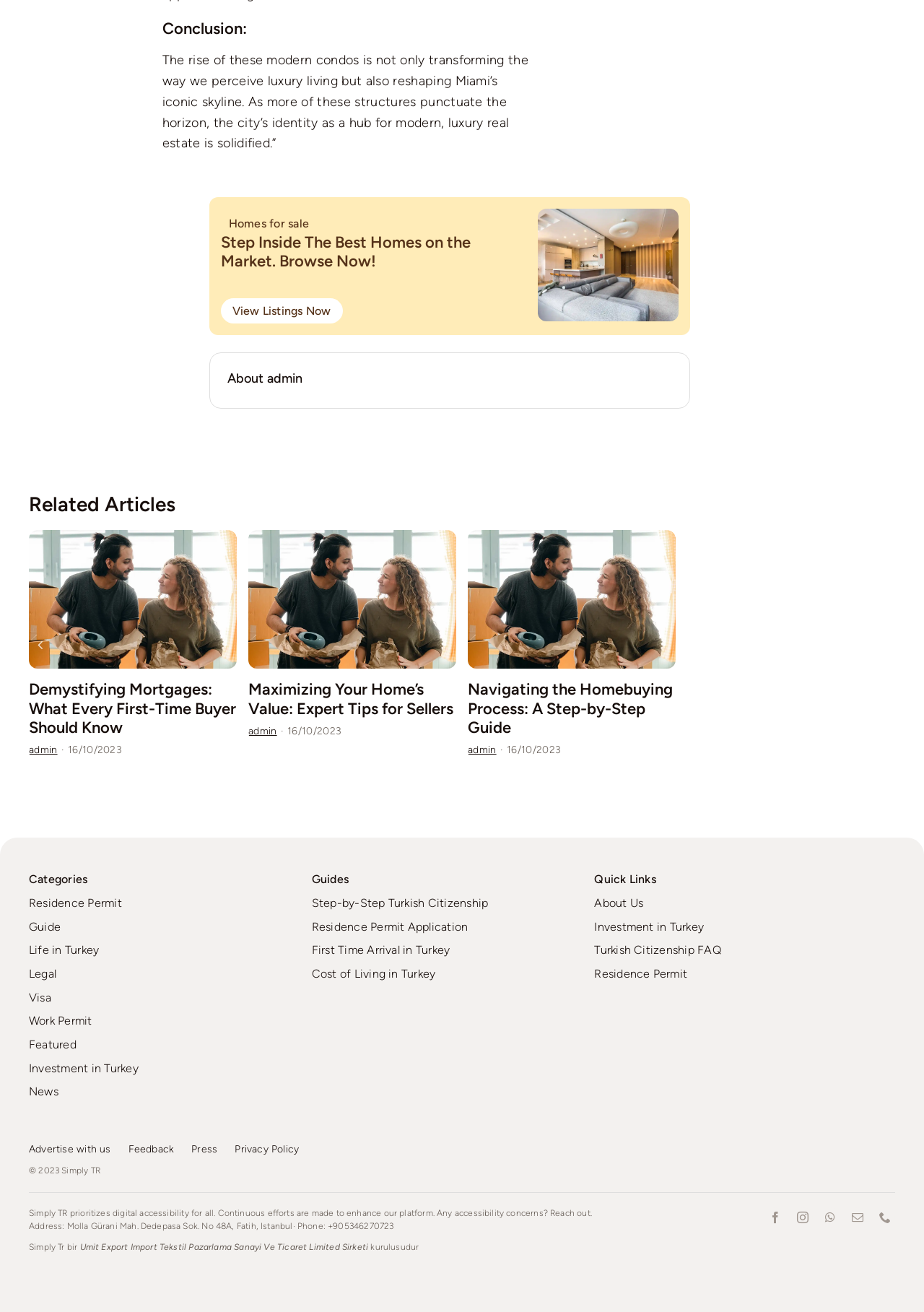Please identify the bounding box coordinates of the clickable area that will fulfill the following instruction: "Read about demystifying mortgages". The coordinates should be in the format of four float numbers between 0 and 1, i.e., [left, top, right, bottom].

[0.031, 0.519, 0.256, 0.562]